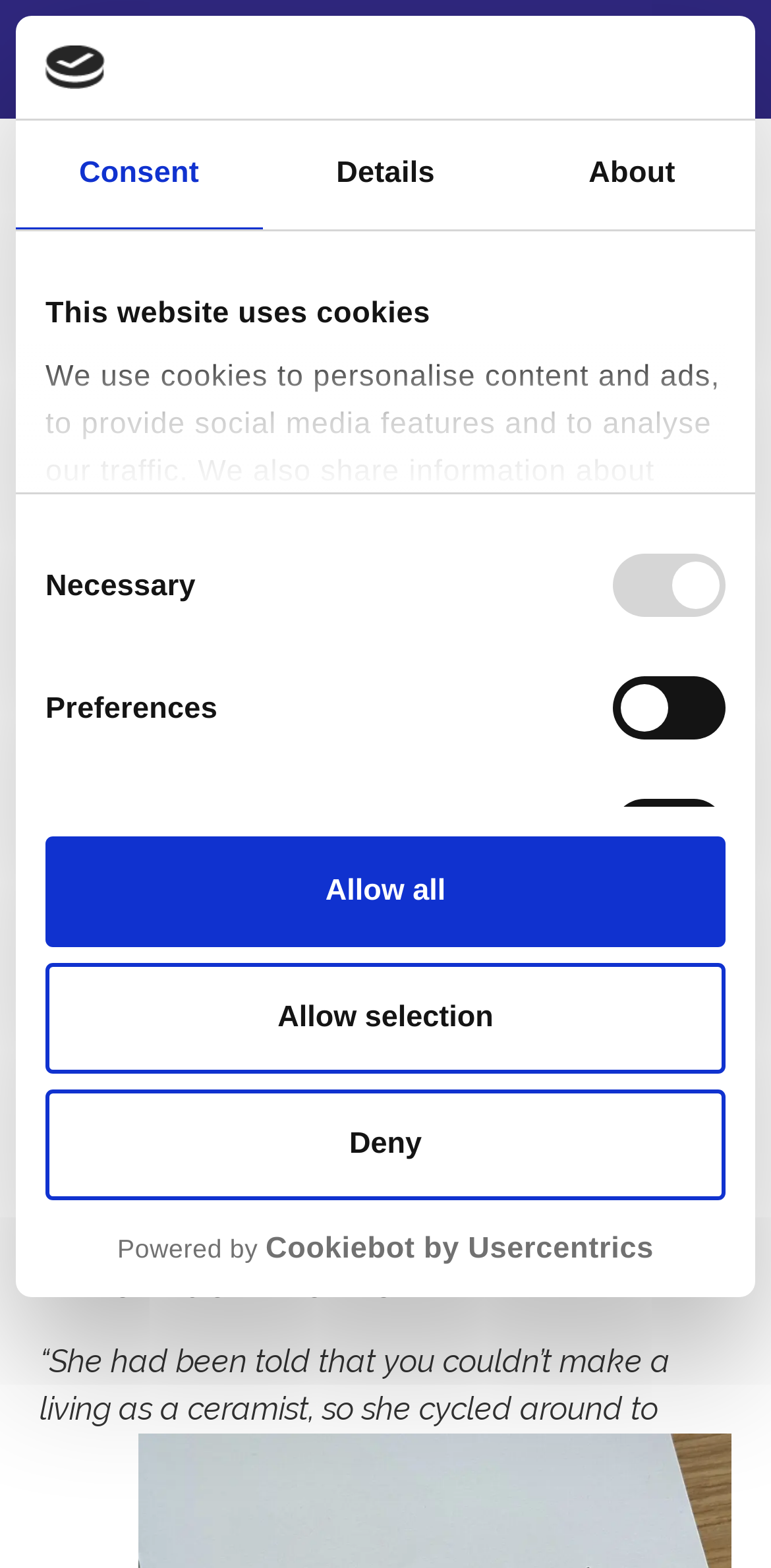Highlight the bounding box coordinates of the region I should click on to meet the following instruction: "Click the 'About' tab".

[0.66, 0.078, 0.98, 0.147]